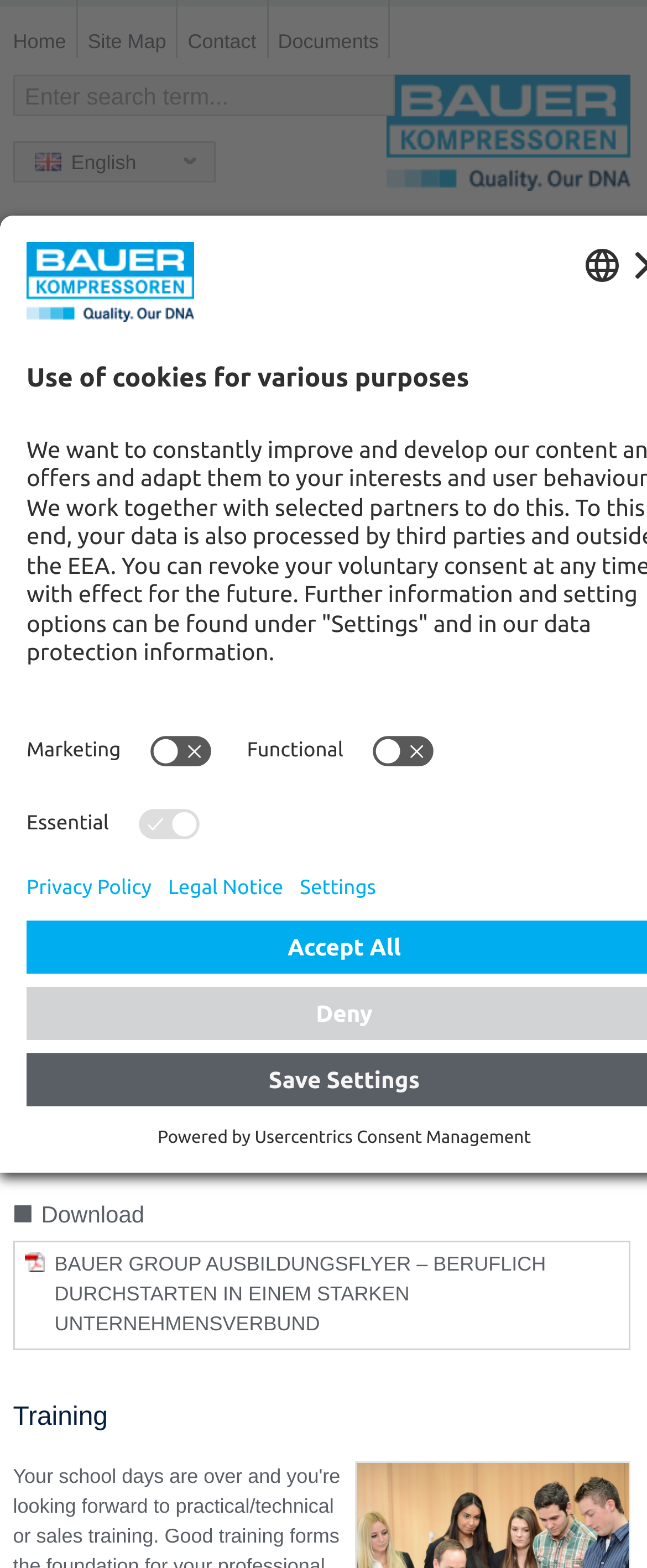Can you find the bounding box coordinates for the element to click on to achieve the instruction: "View pricing information"?

None